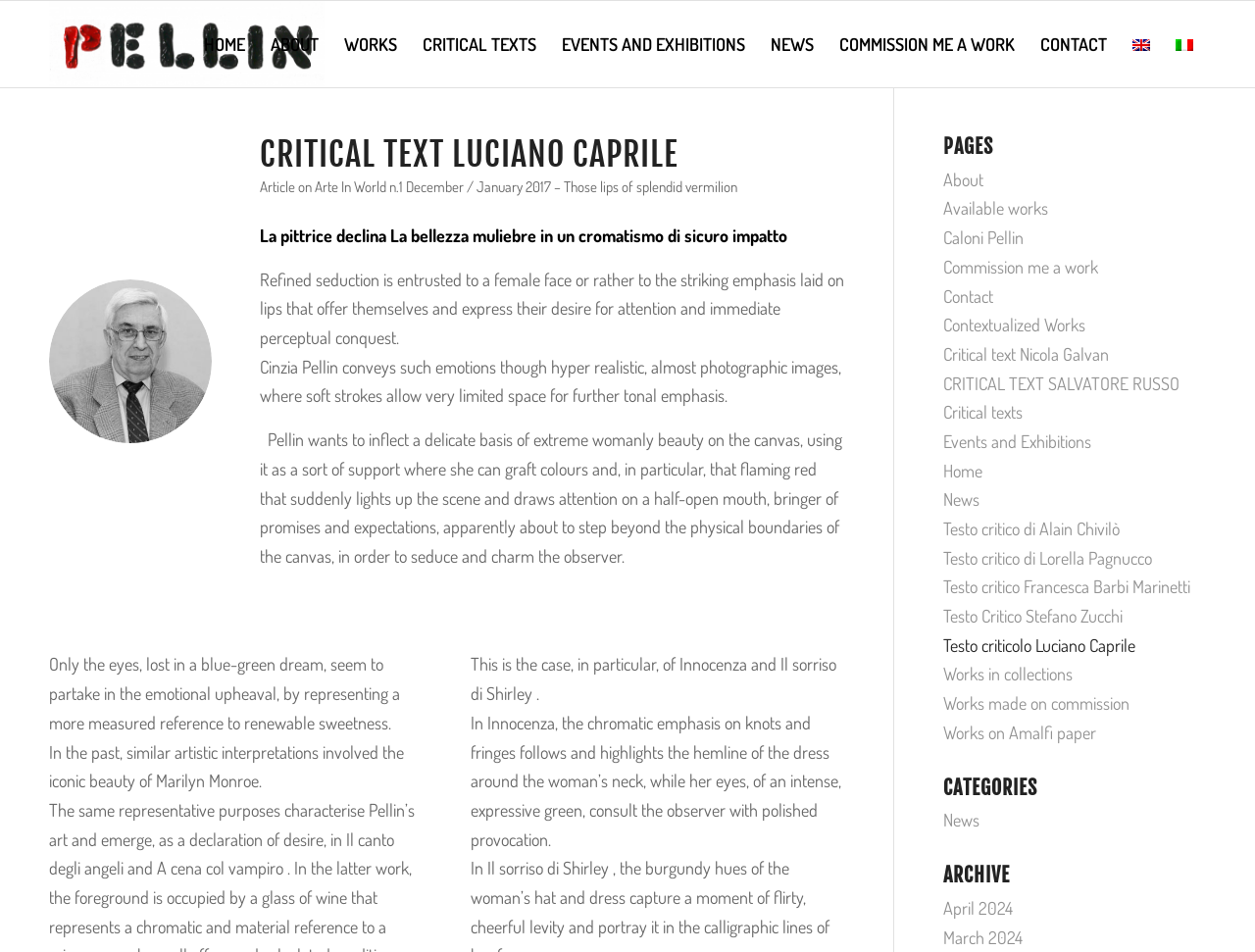Provide the bounding box for the UI element matching this description: "Testo critico Francesca Barbi Marinetti".

[0.752, 0.605, 0.949, 0.628]